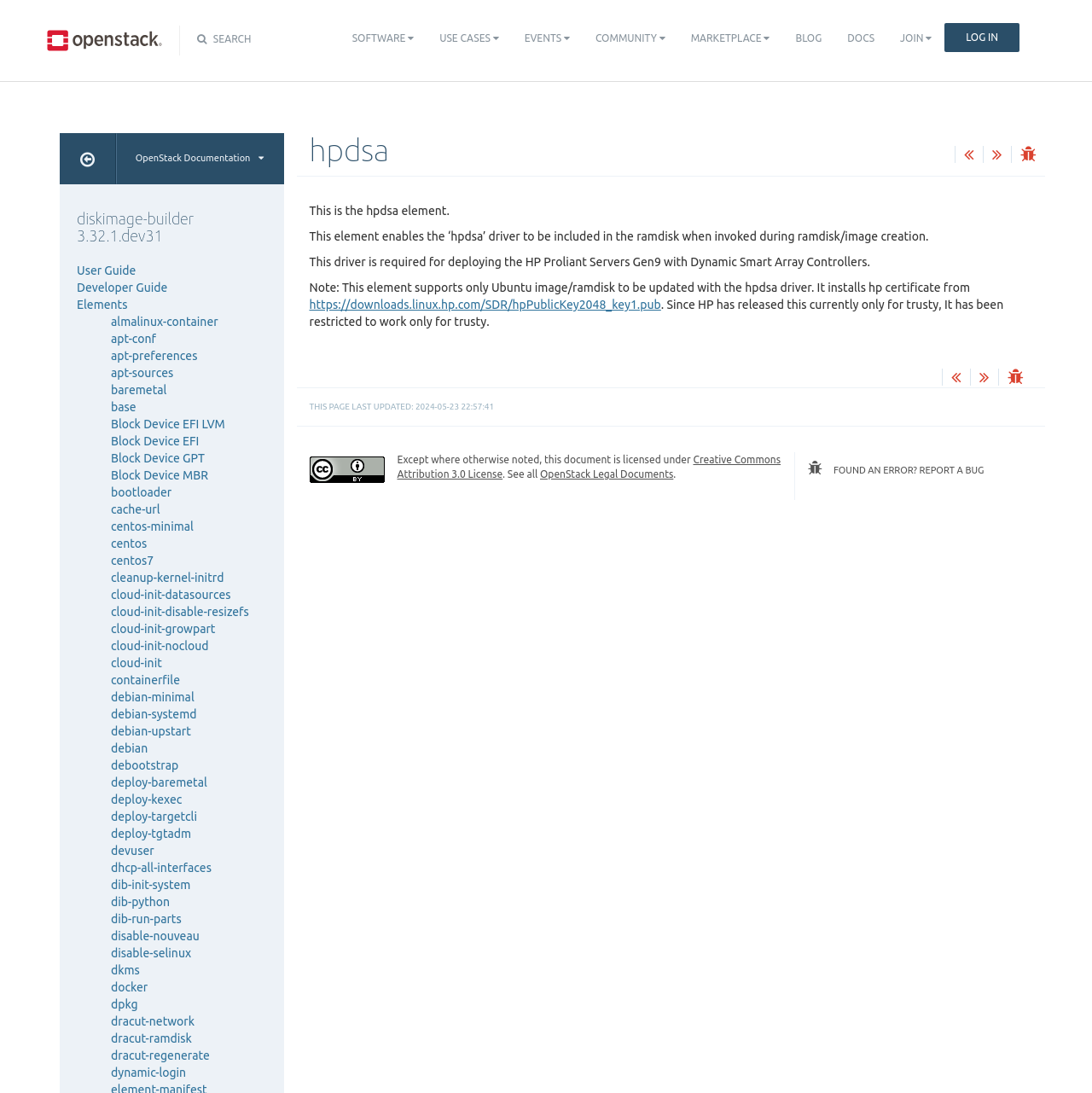Given the description: "St Albans, Dive Club", determine the bounding box coordinates of the UI element. The coordinates should be formatted as four float numbers between 0 and 1, [left, top, right, bottom].

None